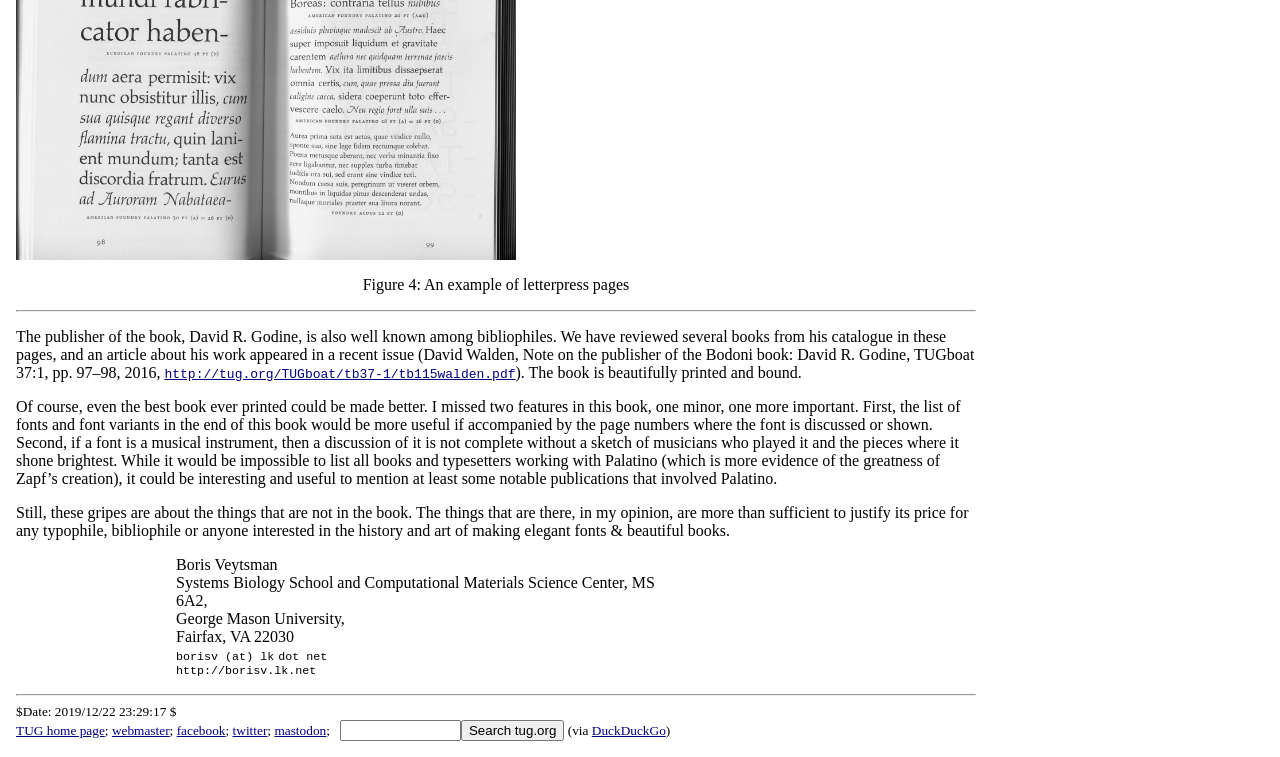Identify the bounding box coordinates of the section to be clicked to complete the task described by the following instruction: "Search on tug.org". The coordinates should be four float numbers between 0 and 1, formatted as [left, top, right, bottom].

[0.36, 0.951, 0.441, 0.979]